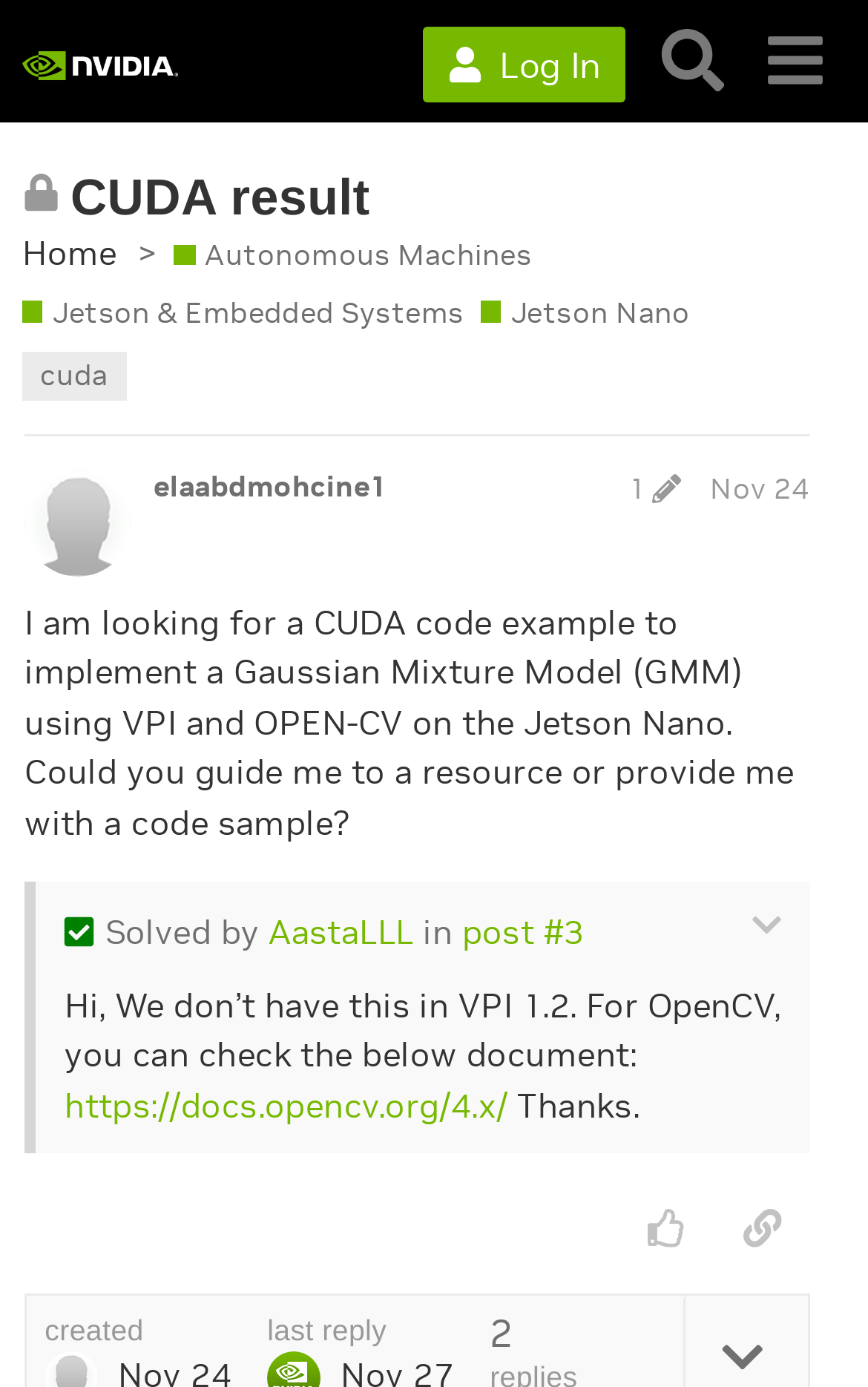Locate the bounding box coordinates of the clickable area to execute the instruction: "Fill in the 'Your name' textbox". Provide the coordinates as four float numbers between 0 and 1, represented as [left, top, right, bottom].

None